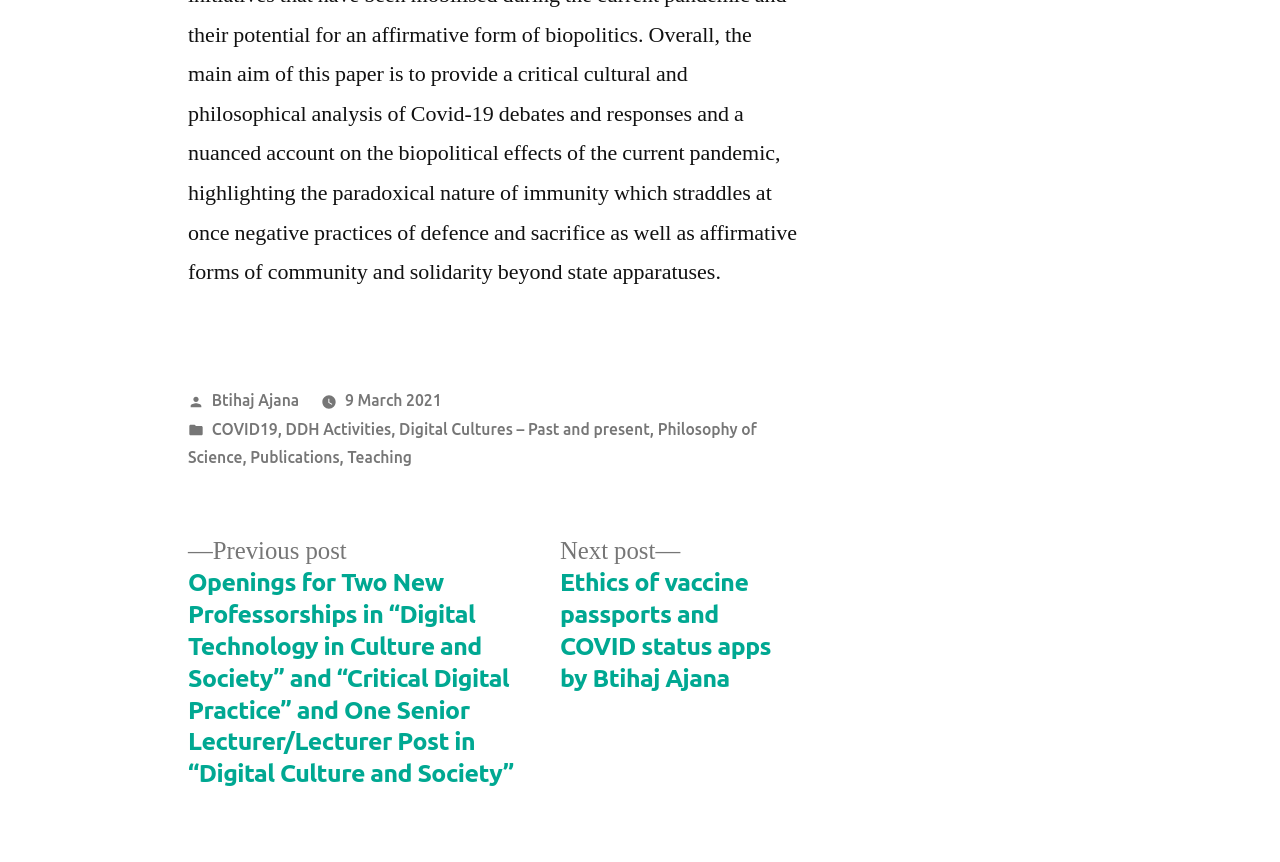Locate the UI element described as follows: "Teaching". Return the bounding box coordinates as four float numbers between 0 and 1 in the order [left, top, right, bottom].

[0.271, 0.519, 0.322, 0.54]